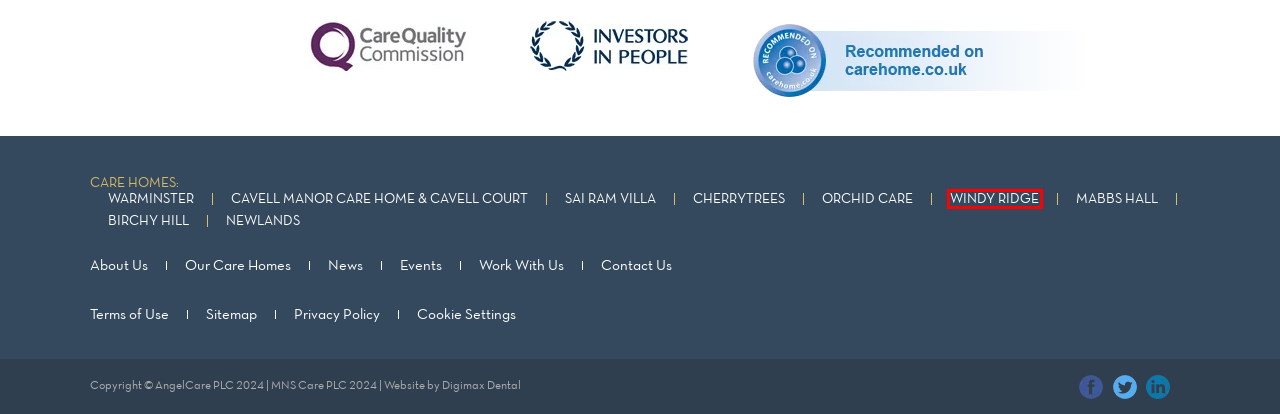You have received a screenshot of a webpage with a red bounding box indicating a UI element. Please determine the most fitting webpage description that matches the new webpage after clicking on the indicated element. The choices are:
A. Warminster - Angelcare PLC | MNS Care PLC
B. Mabbs Hall - Angelcare PLC | MNS Care PLC
C. Newlands - Angelcare PLC | MNS Care PLC
D. Birchy Hill - Angelcare PLC | MNS Care PLC
E. Cherrytrees - Angelcare PLC | MNS Care PLC
F. Asian Indian Elderly care homes, Nursing homes in Harrow, West London
G. Orchid Care - Angelcare PLC | MNS Care PLC
H. Windy Ridge - Angelcare PLC | MNS Care PLC

H